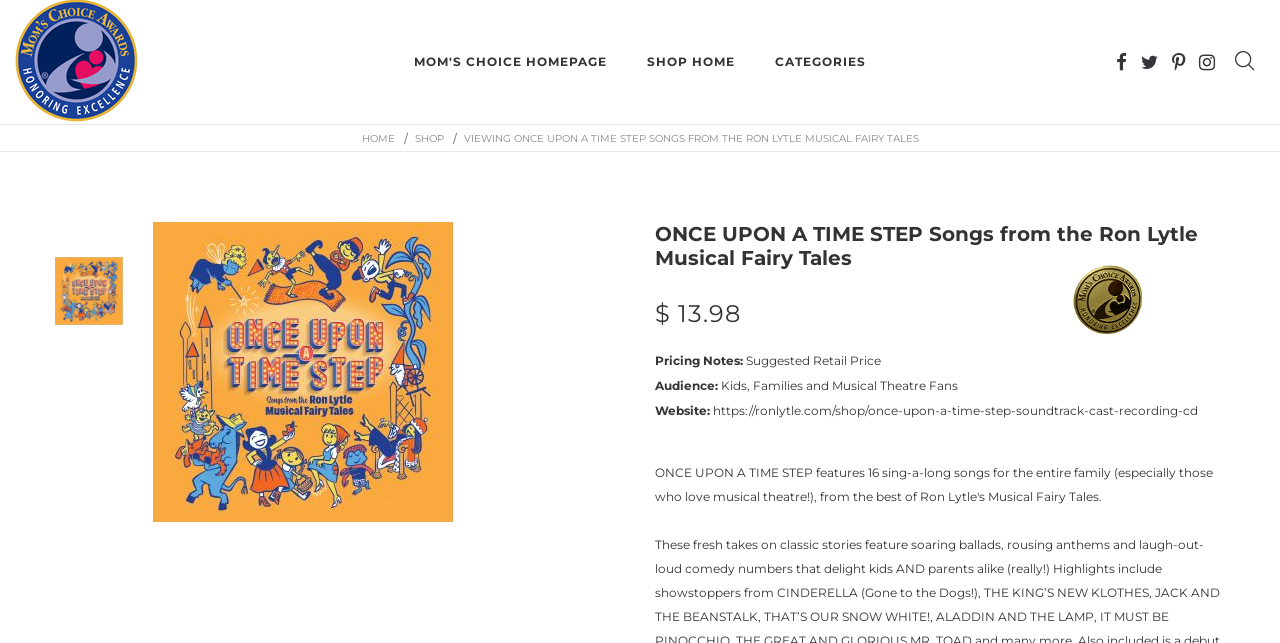Provide the bounding box coordinates of the HTML element this sentence describes: "Shop Home".

[0.491, 0.065, 0.588, 0.128]